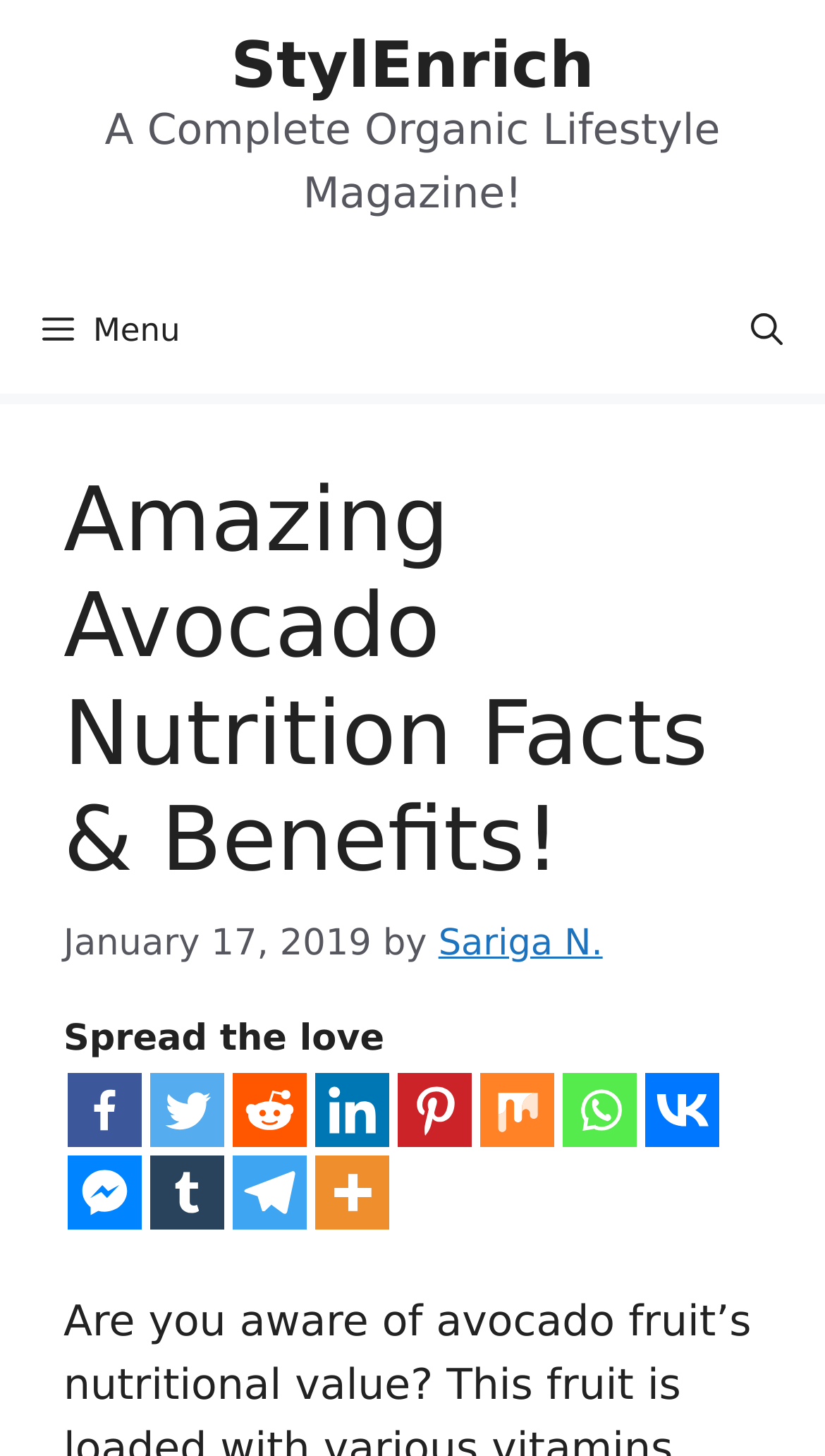Determine the bounding box coordinates for the area you should click to complete the following instruction: "Open the search bar".

[0.859, 0.183, 1.0, 0.27]